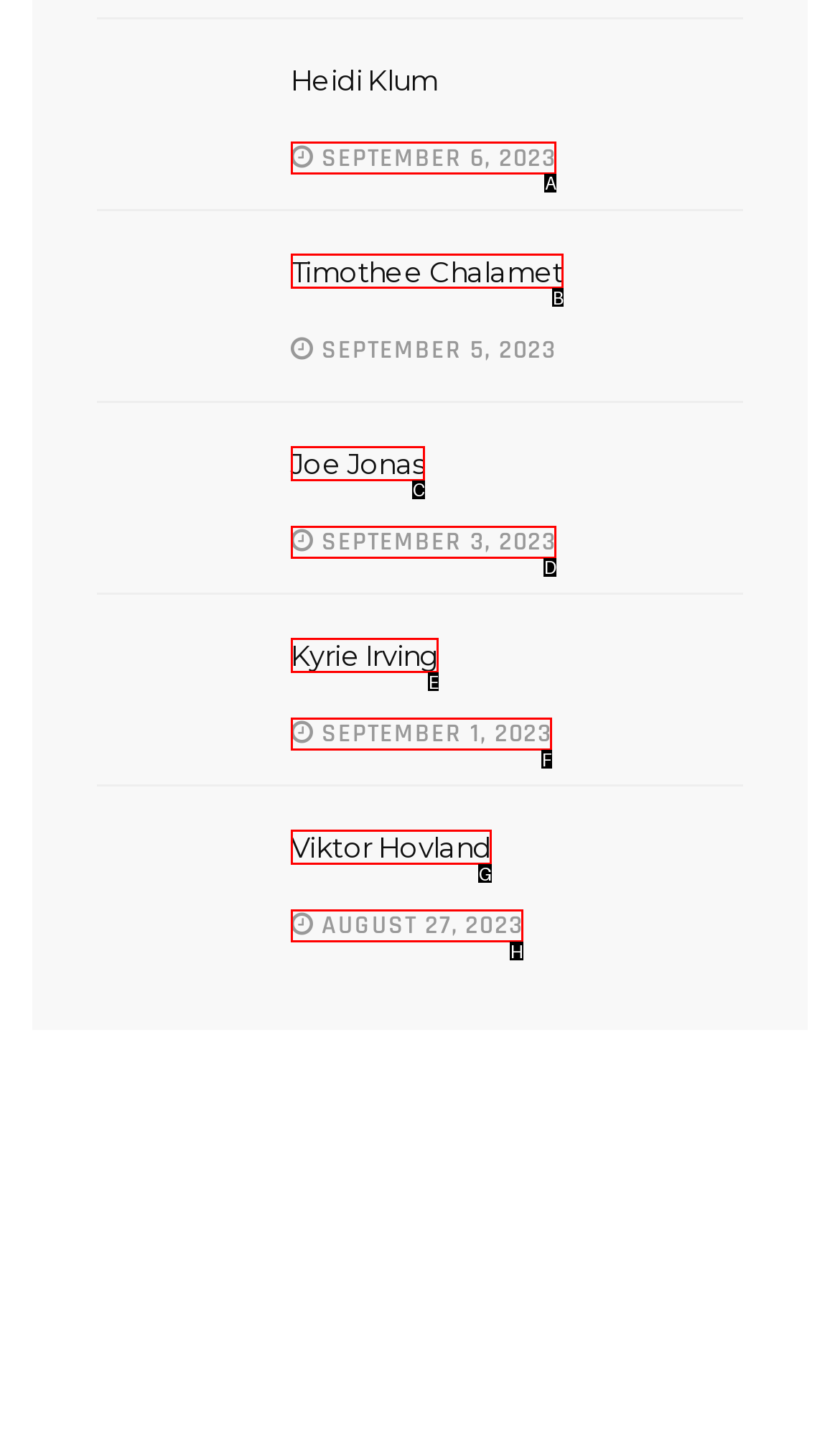Point out the option that best suits the description: September 6, 2023
Indicate your answer with the letter of the selected choice.

A